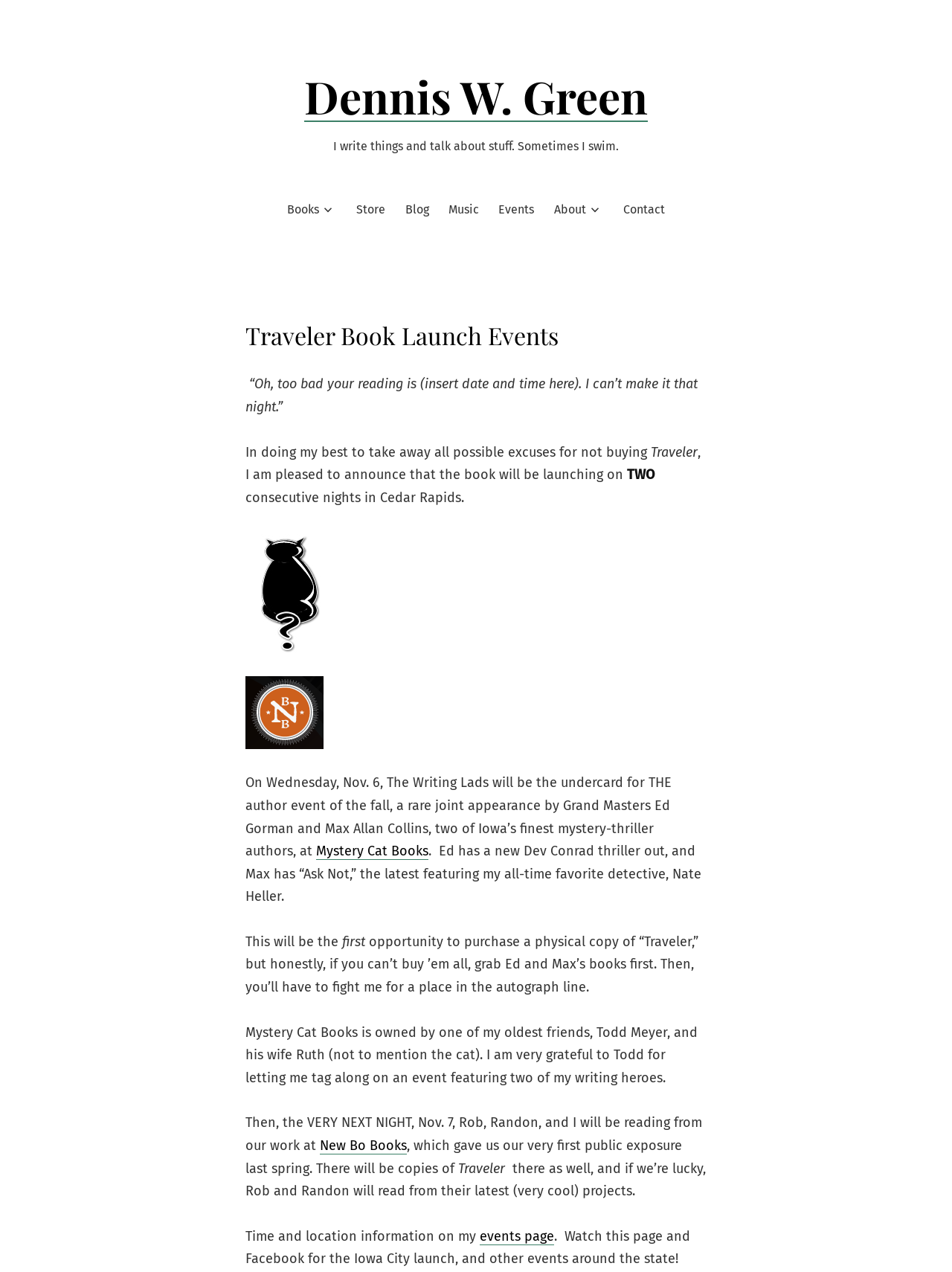Please find and generate the text of the main heading on the webpage.

Traveler Book Launch Events